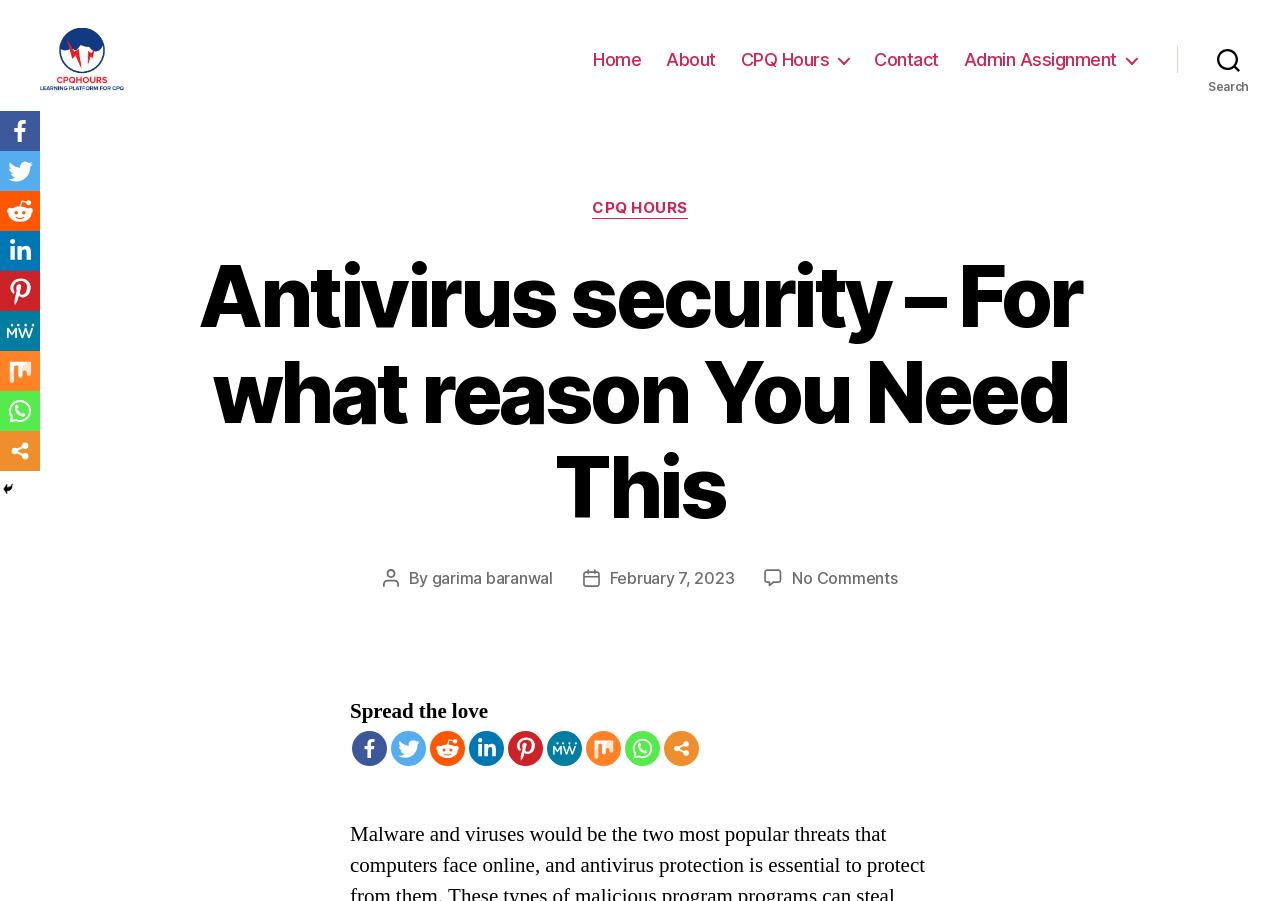With reference to the screenshot, provide a detailed response to the question below:
What is the text of the first link in the navigation?

I looked at the navigation section of the webpage, which is a horizontal navigation bar. The first link in this navigation bar has the text 'Home'.